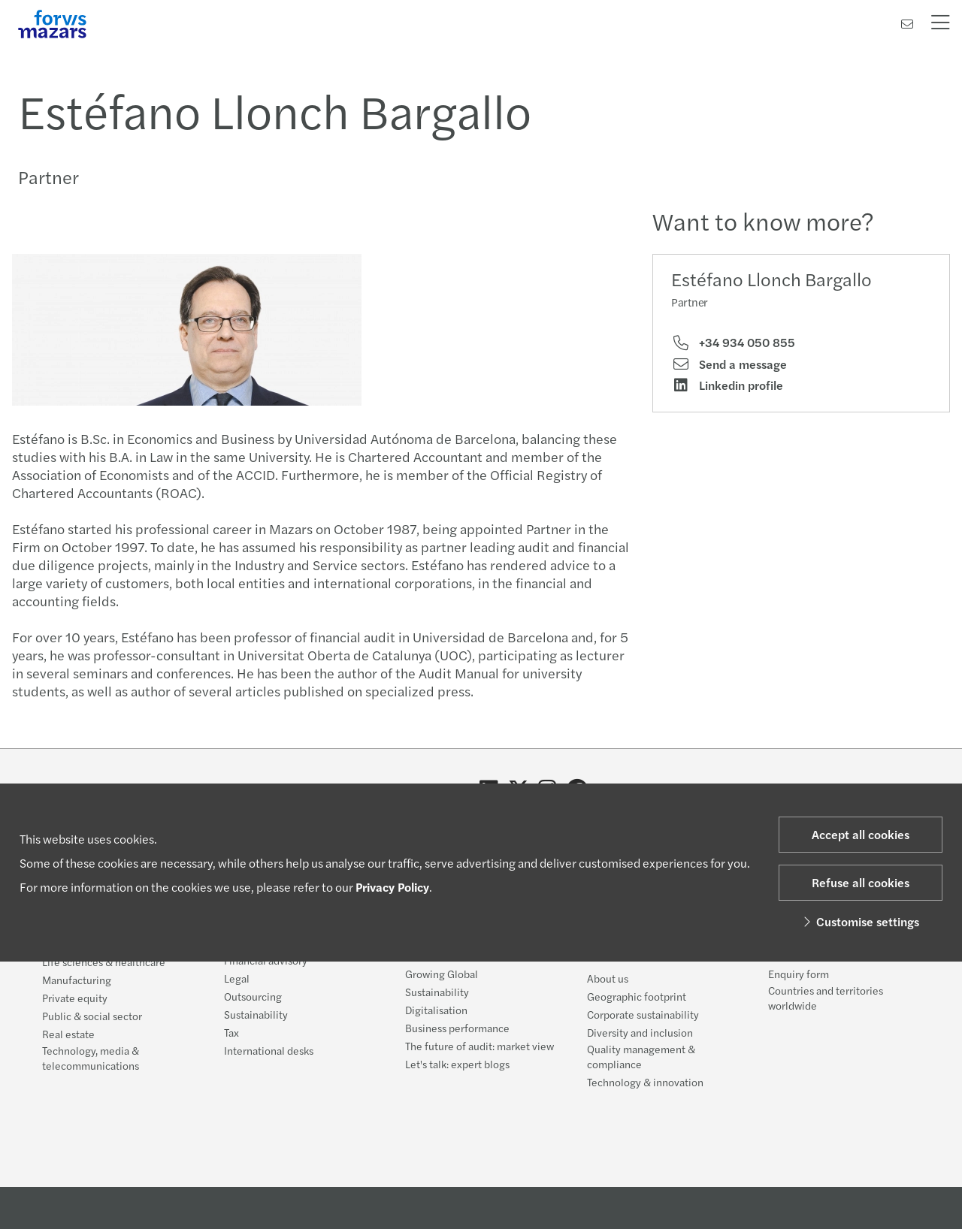Can you pinpoint the bounding box coordinates for the clickable element required for this instruction: "Send a message to Estéfano Llonch Bargallo"? The coordinates should be four float numbers between 0 and 1, i.e., [left, top, right, bottom].

[0.698, 0.289, 0.818, 0.302]